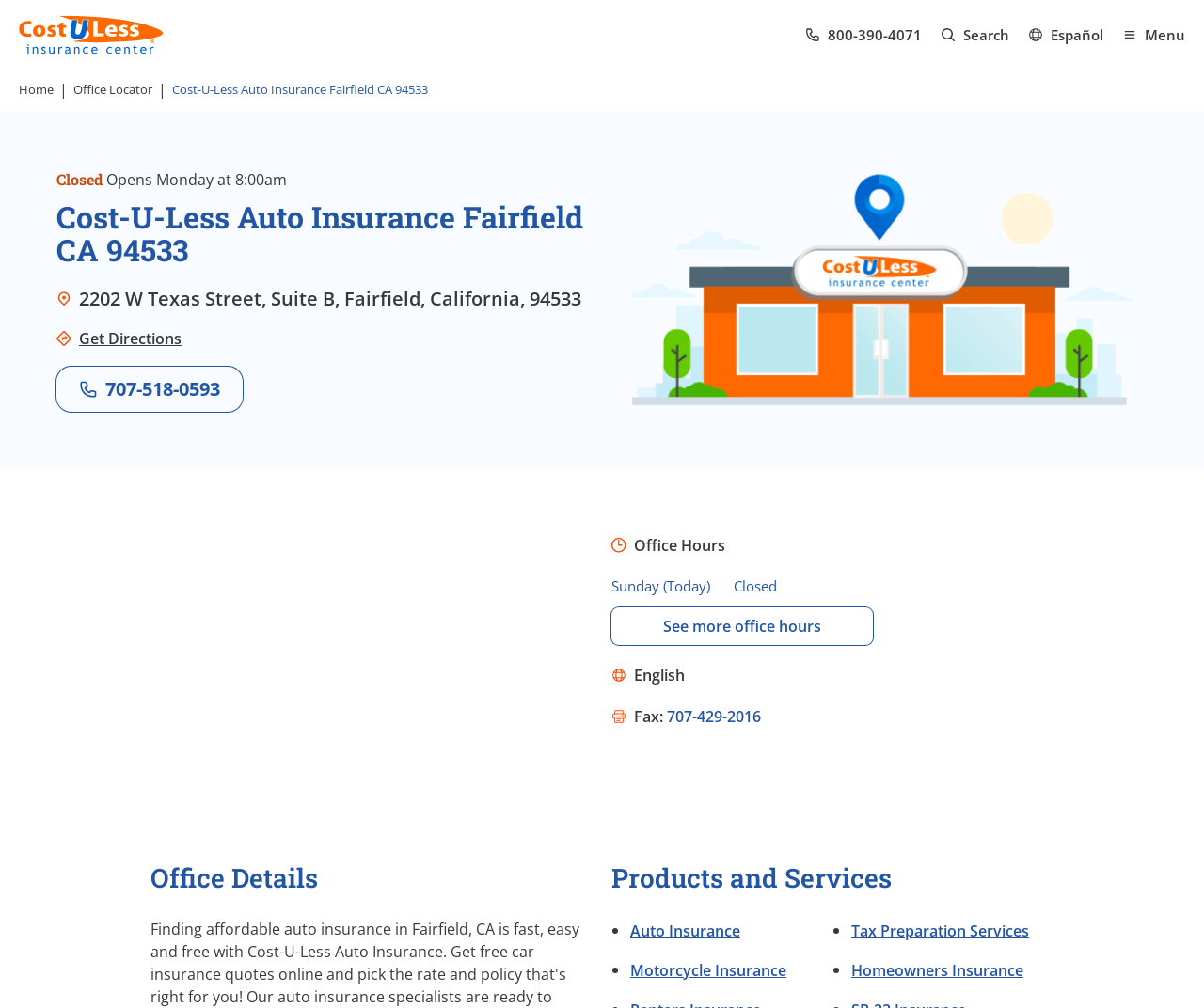Locate the bounding box of the UI element described by: "See more office hours" in the given webpage screenshot.

[0.508, 0.603, 0.725, 0.64]